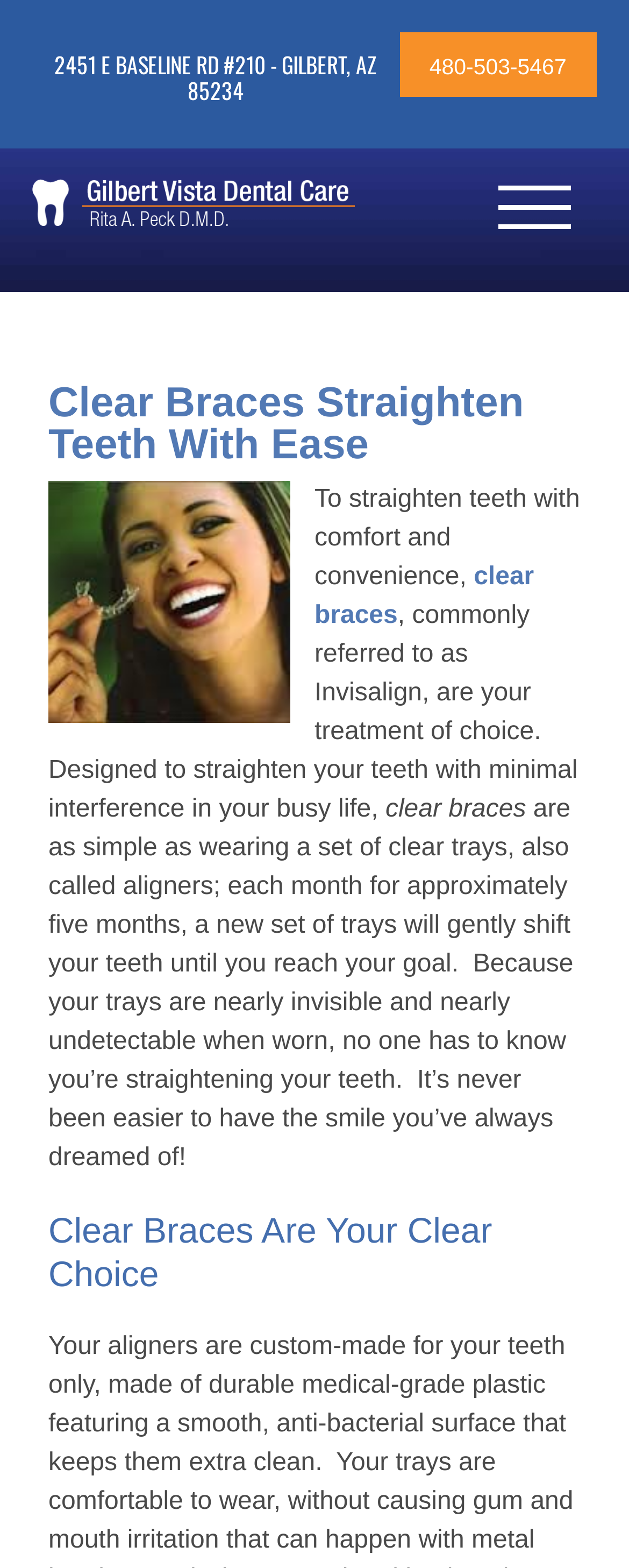What is the treatment of choice for straightening teeth?
Could you answer the question in a detailed manner, providing as much information as possible?

I found the answer by reading the StaticText element that says '...your treatment of choice. Designed to straighten your teeth with minimal interference in your busy life...' which mentions clear braces as the treatment of choice.